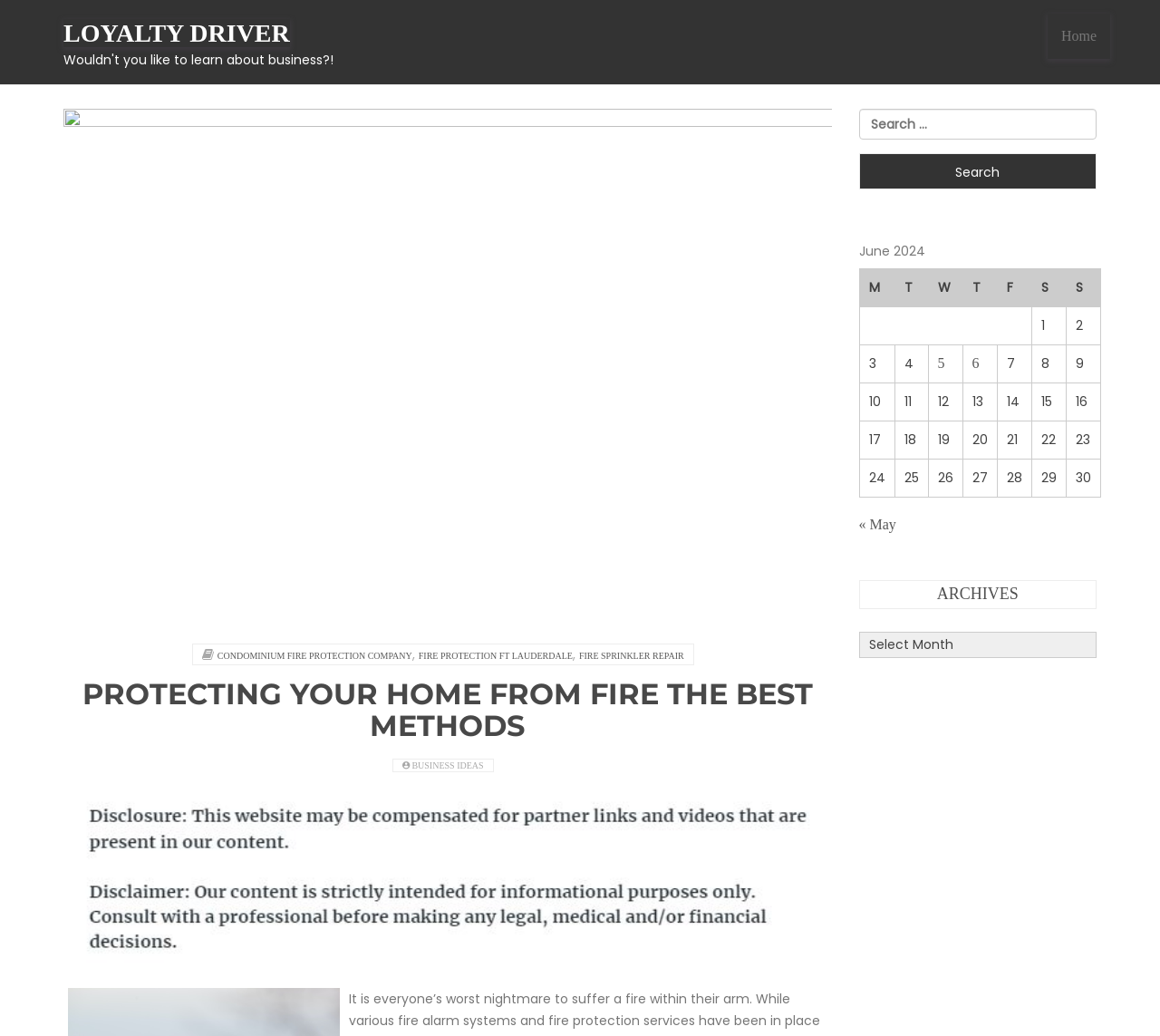Find and specify the bounding box coordinates that correspond to the clickable region for the instruction: "Search for something".

[0.74, 0.105, 0.945, 0.183]